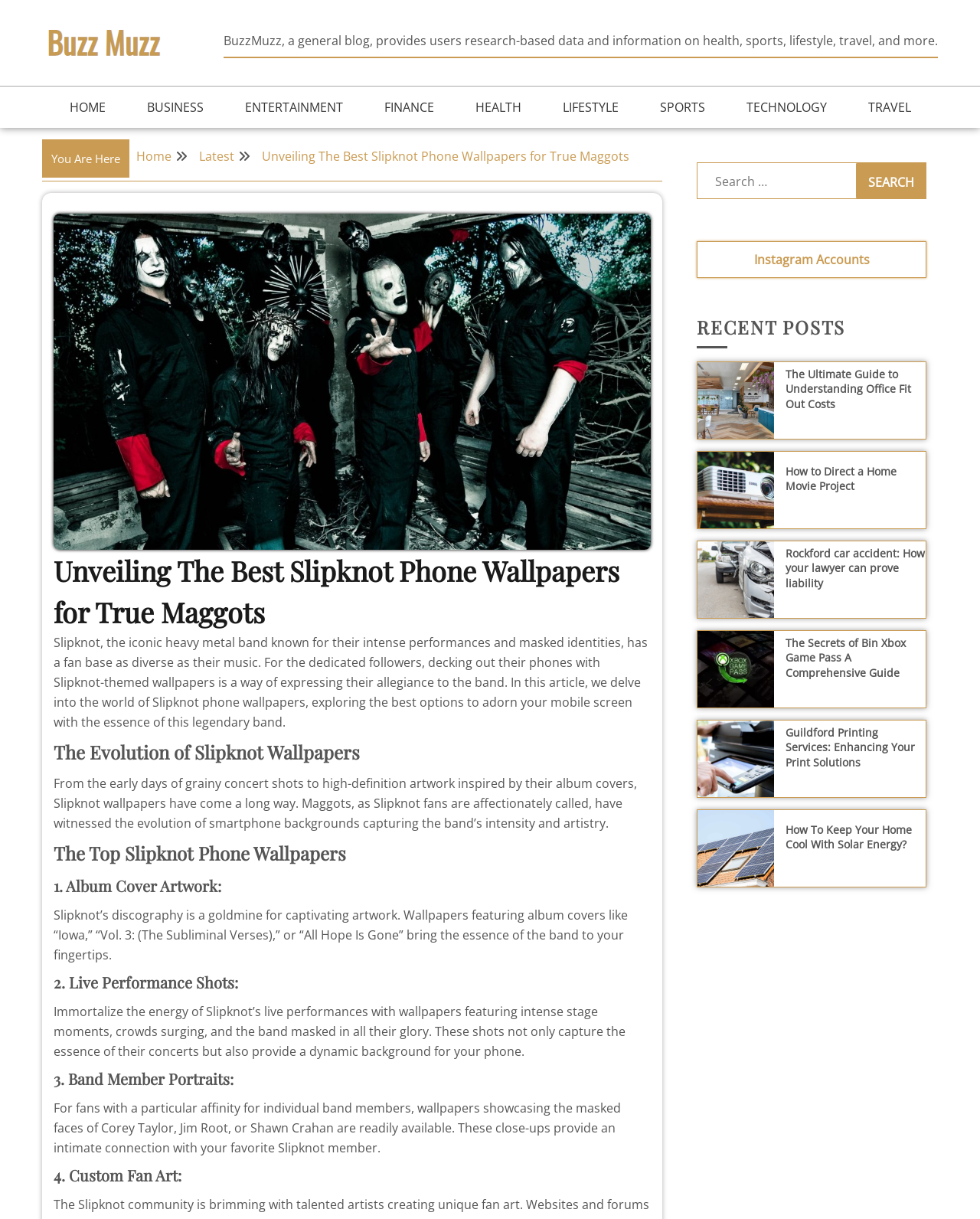Given the element description "Technology", identify the bounding box of the corresponding UI element.

[0.75, 0.071, 0.855, 0.105]